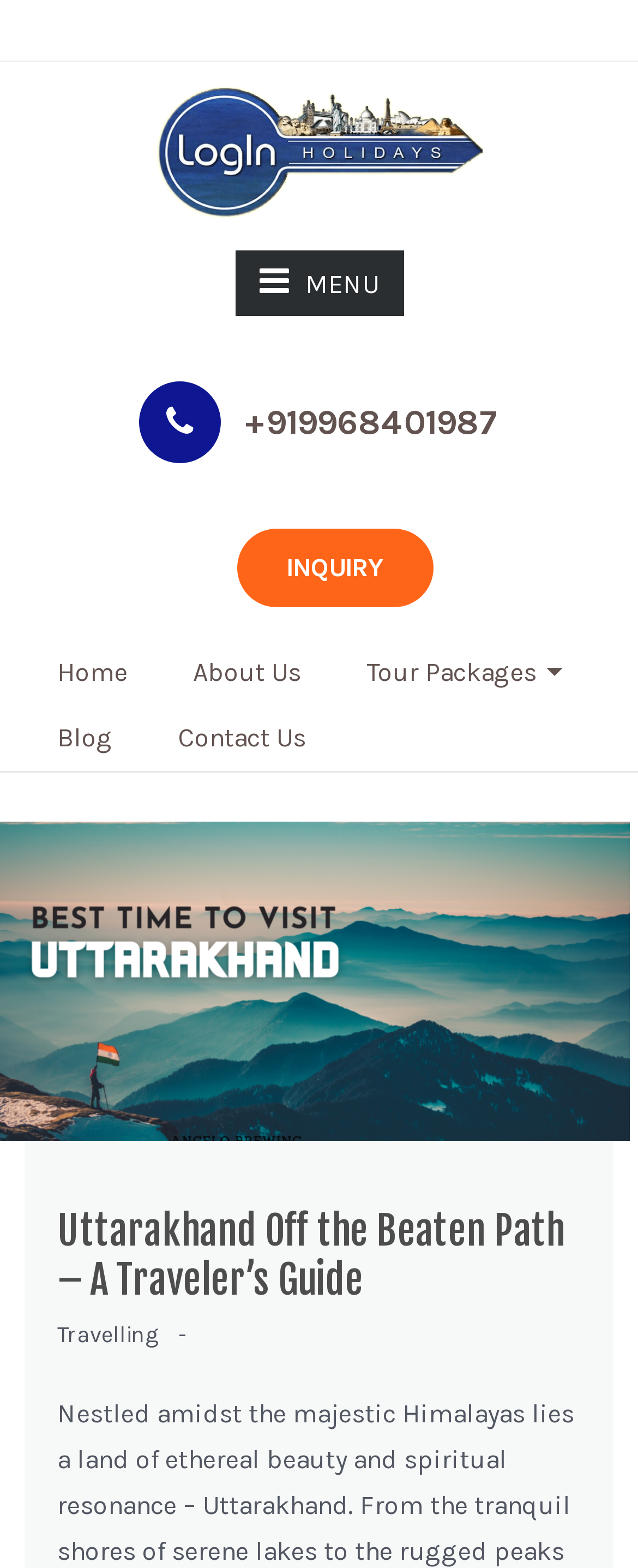What is the inquiry option on the webpage?
Please give a detailed and thorough answer to the question, covering all relevant points.

The inquiry option is a clickable link located at the top of the webpage, and it is labeled as 'INQUIRY'. It is likely to be a way for users to send inquiries or questions to the website owners.